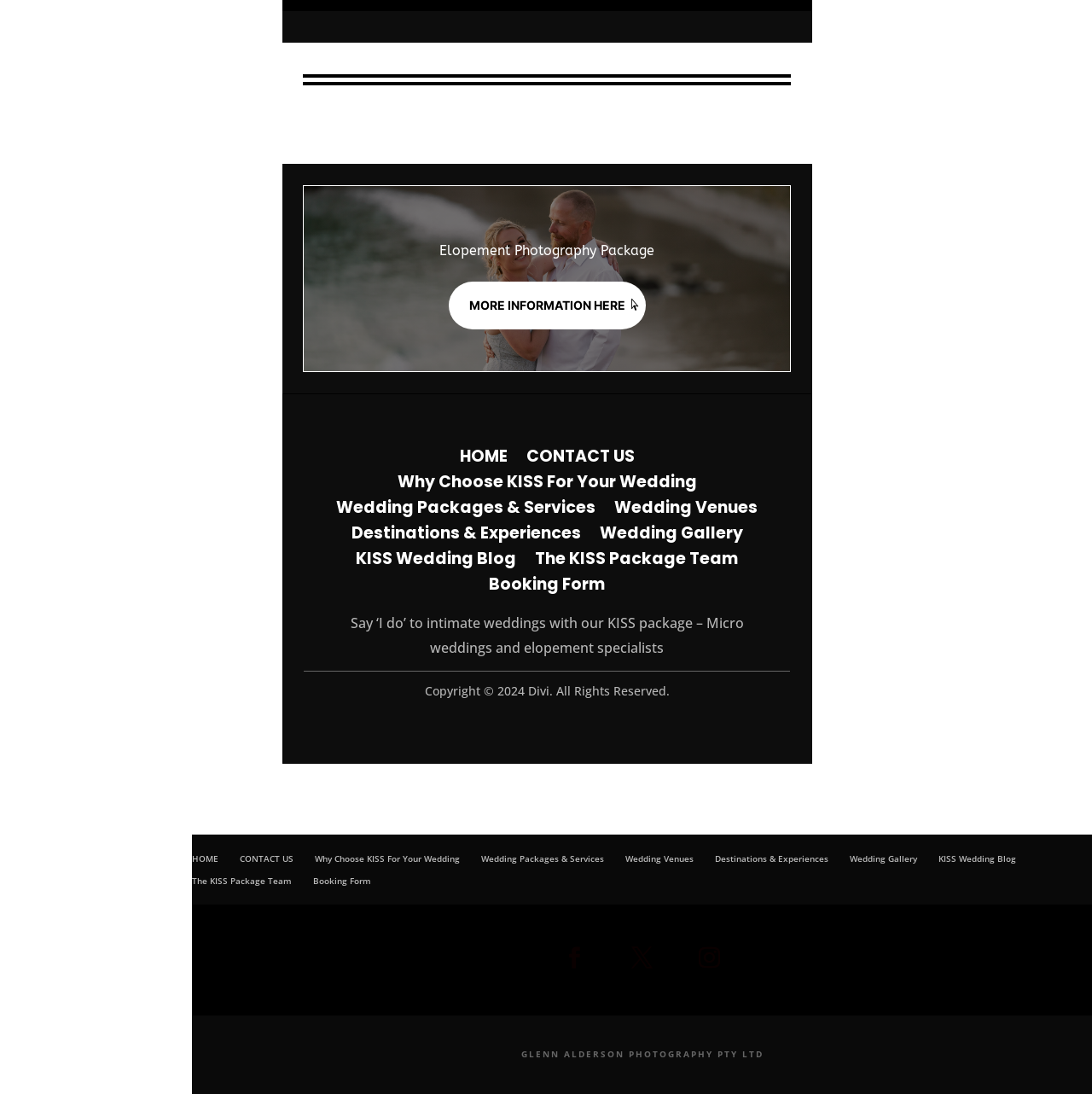From the webpage screenshot, predict the bounding box of the UI element that matches this description: "More Information Here".

[0.411, 0.257, 0.591, 0.301]